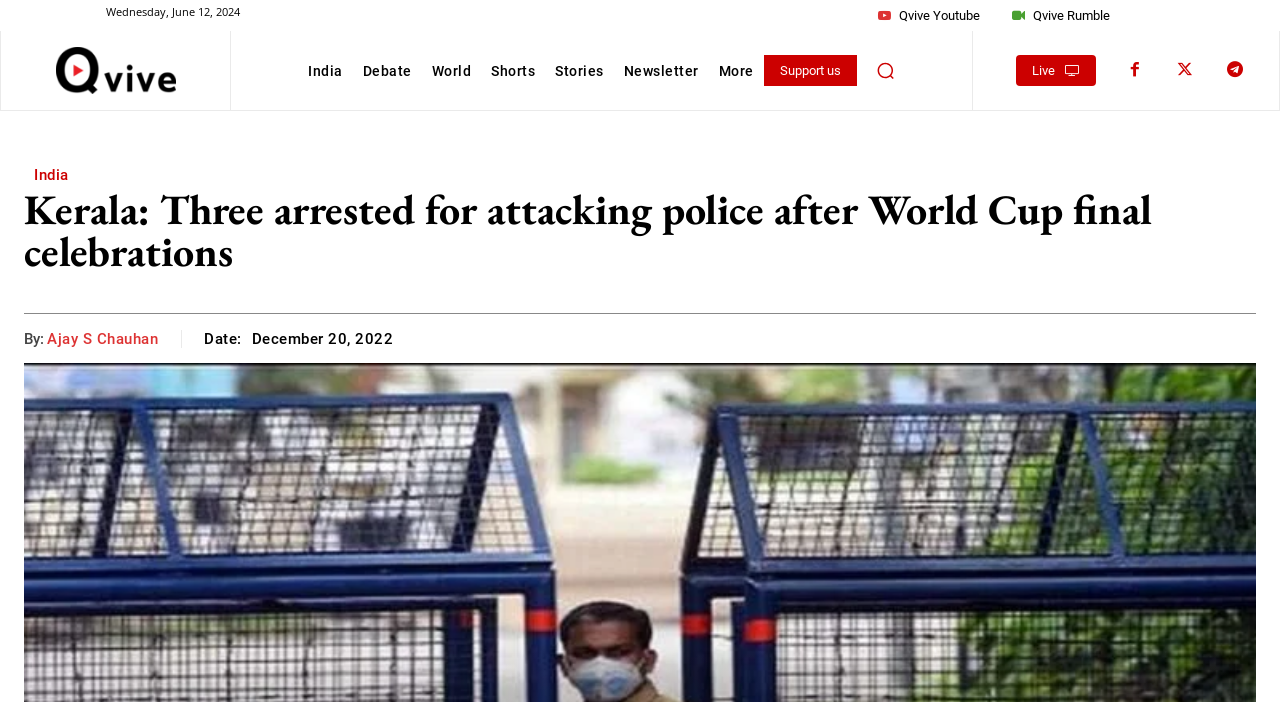Specify the bounding box coordinates of the element's area that should be clicked to execute the given instruction: "Read the live news". The coordinates should be four float numbers between 0 and 1, i.e., [left, top, right, bottom].

[0.794, 0.078, 0.856, 0.123]